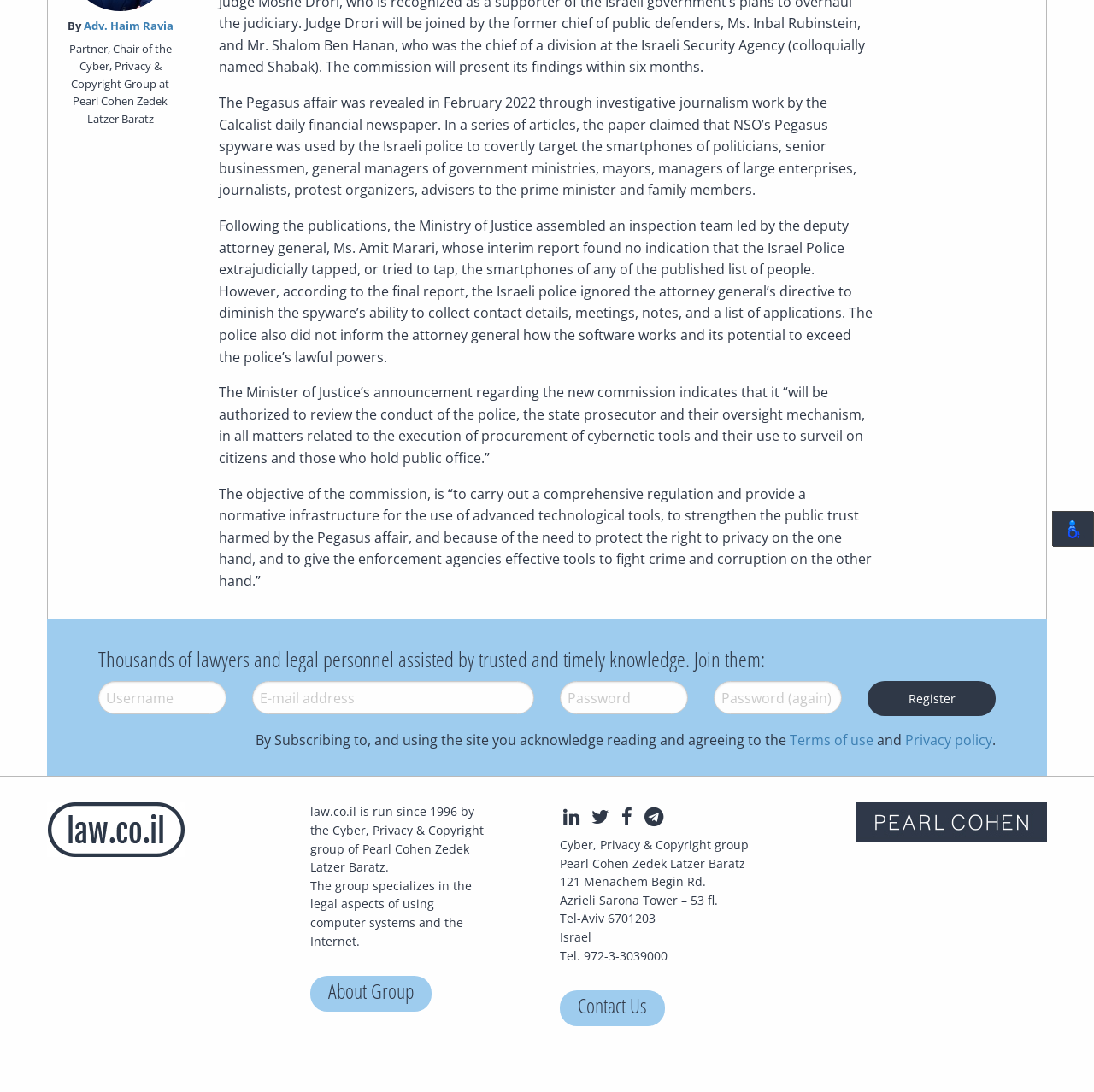Identify the bounding box of the UI element described as follows: "LinkedIn". Provide the coordinates as four float numbers in the range of 0 to 1 [left, top, right, bottom].

[0.512, 0.733, 0.538, 0.763]